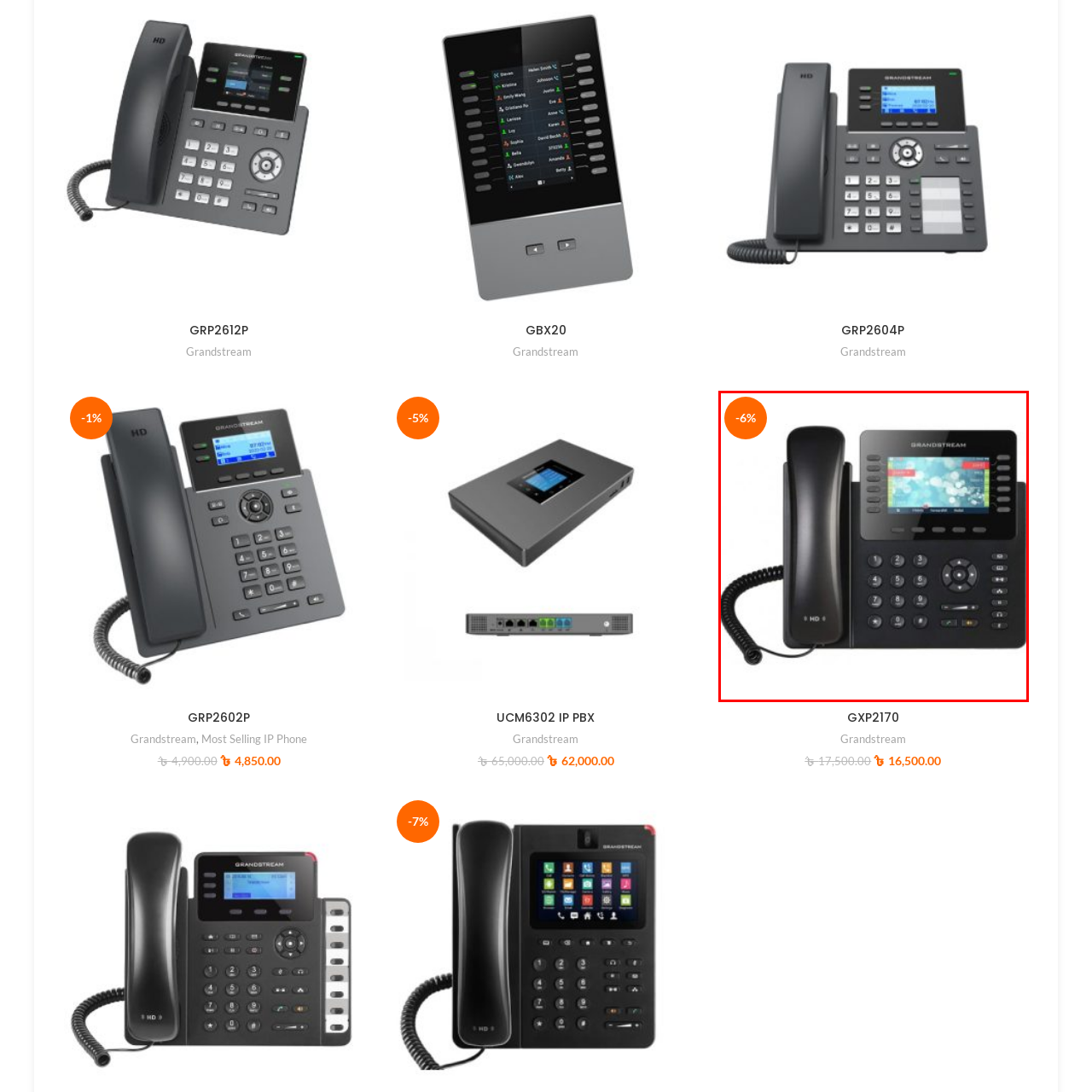Where is the touchscreen display located?
Examine the image outlined by the red bounding box and answer the question with as much detail as possible.

The image features the Grandstream GXP2170 IP Phone, showcasing a sleek, modern design, and the touchscreen display is prominently displayed at the center of the device, accompanied by a feature-rich keypad and a prominent handset to the left.